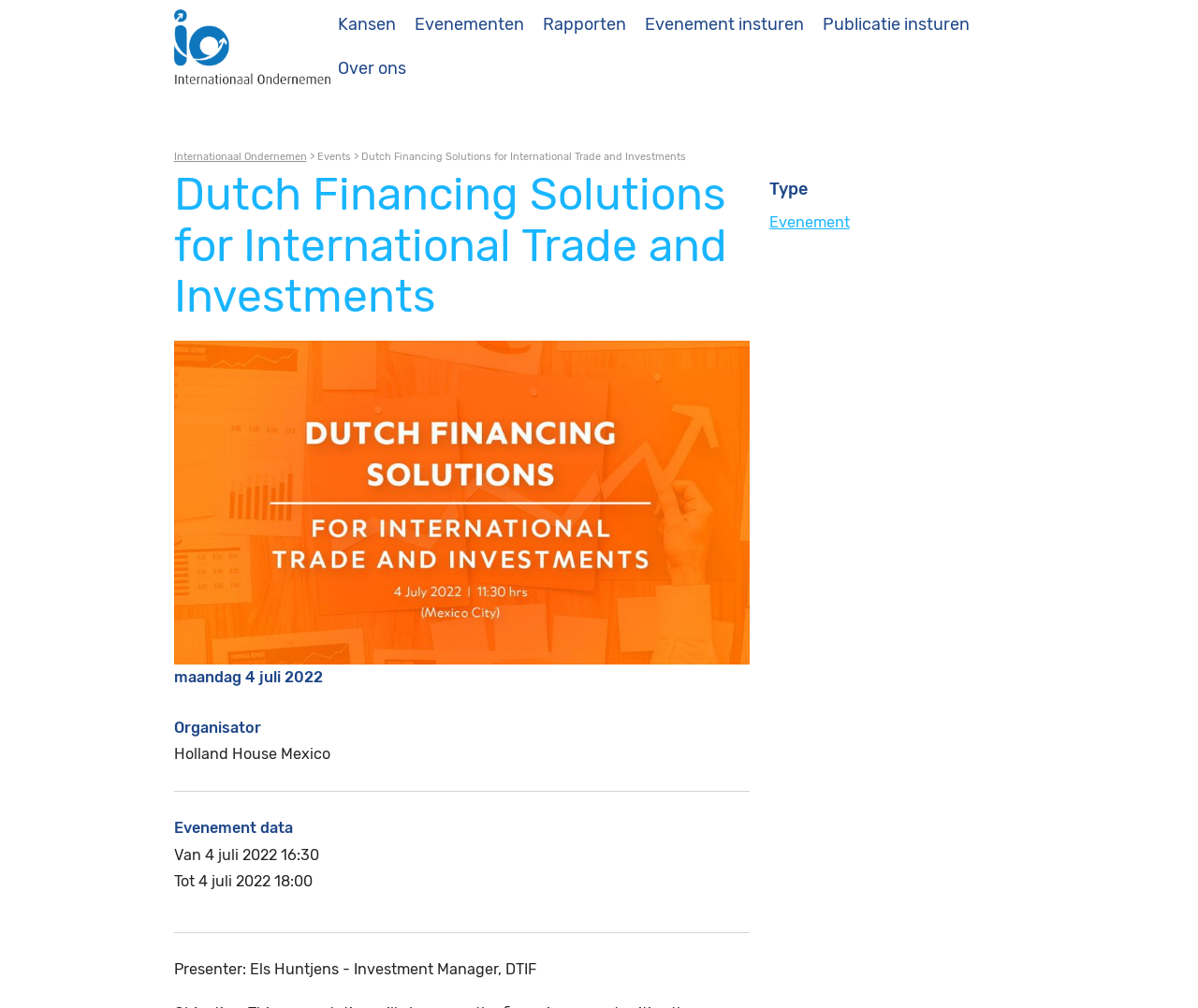What is the first link on the webpage?
Examine the image and provide an in-depth answer to the question.

The first link on the webpage is 'Internationaal Ondernemen' which is also the title of the webpage, indicating that it might be a homepage or a main page of the website.